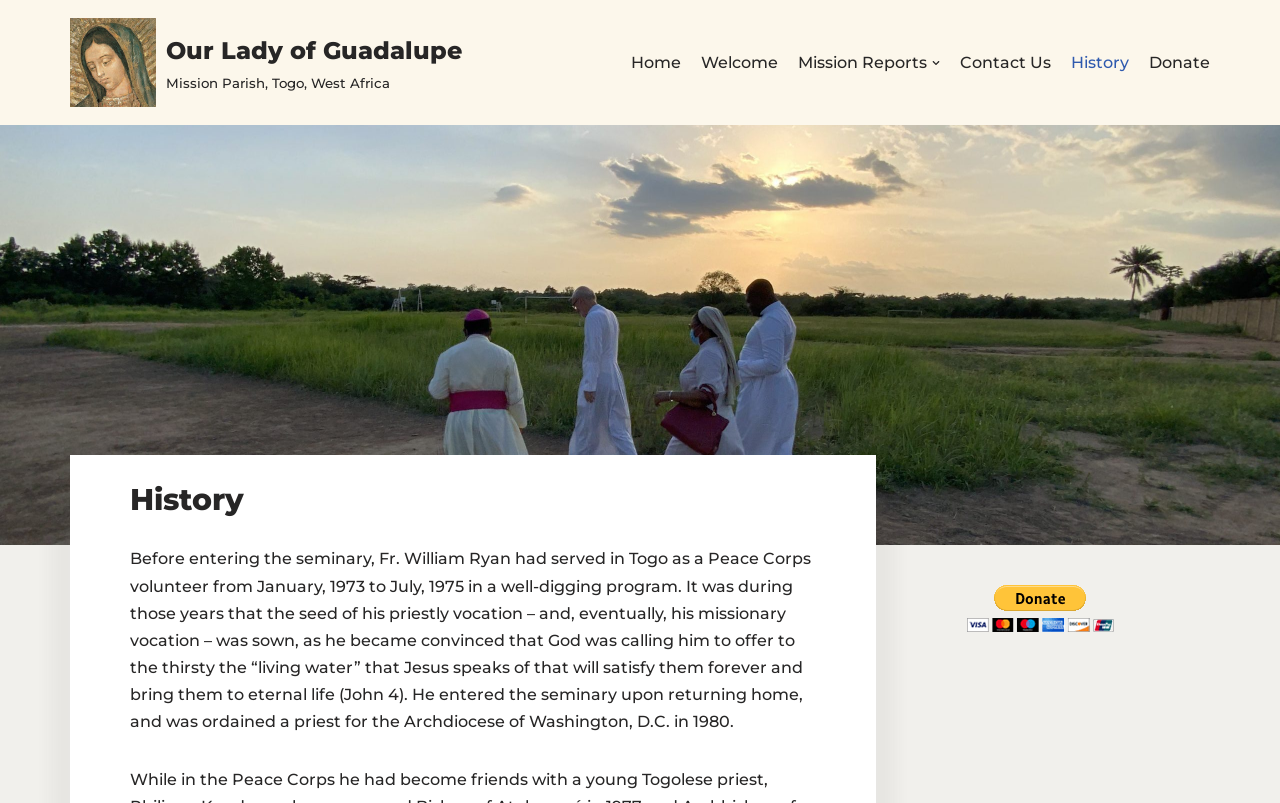What is the name of the parish mentioned?
We need a detailed and meticulous answer to the question.

By examining the webpage, I found a StaticText element with the text 'Mission Parish, Togo, West Africa' which suggests that the parish being referred to is the Mission Parish.